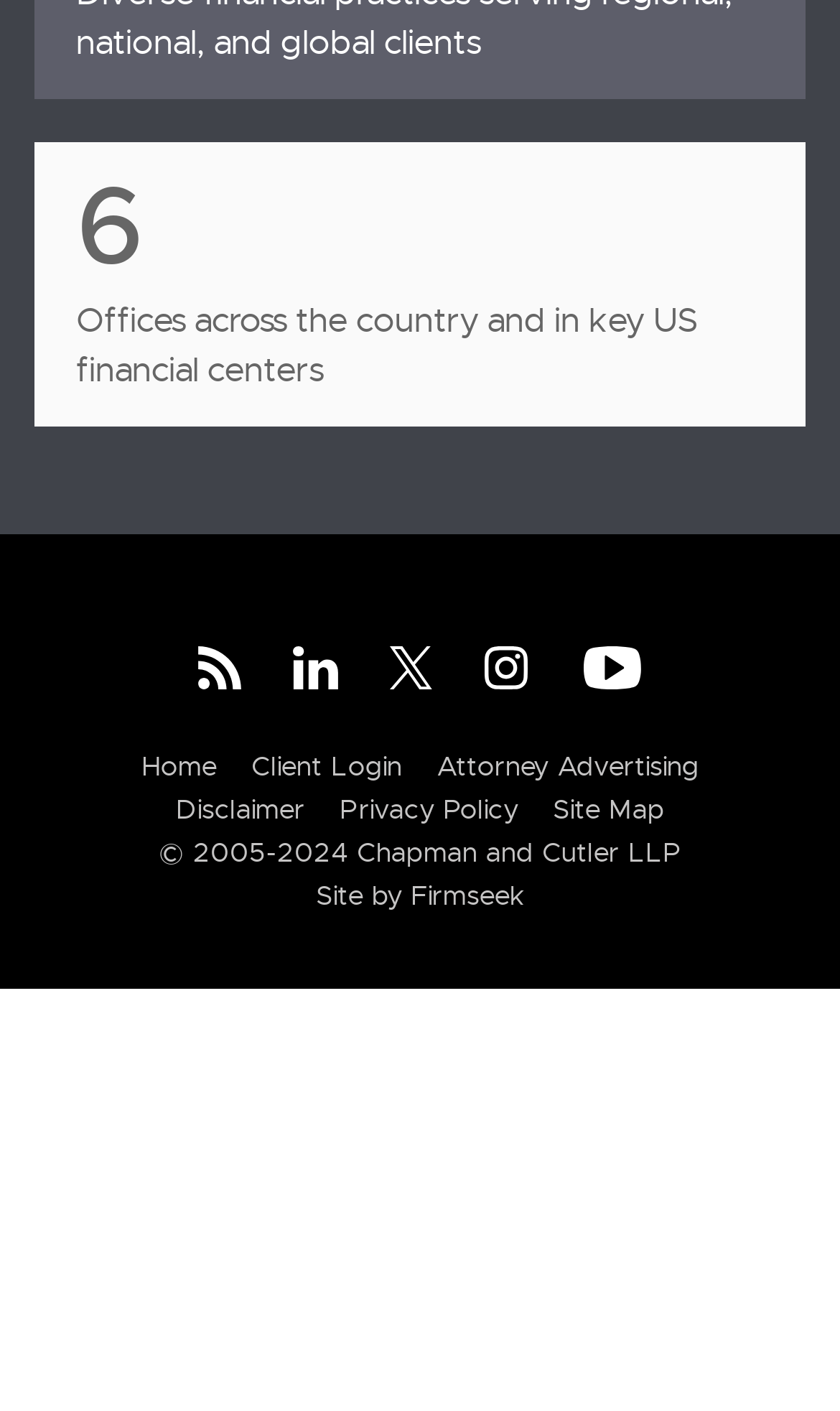Determine the bounding box coordinates (top-left x, top-left y, bottom-right x, bottom-right y) of the UI element described in the following text: Disclaimer

[0.209, 0.562, 0.363, 0.586]